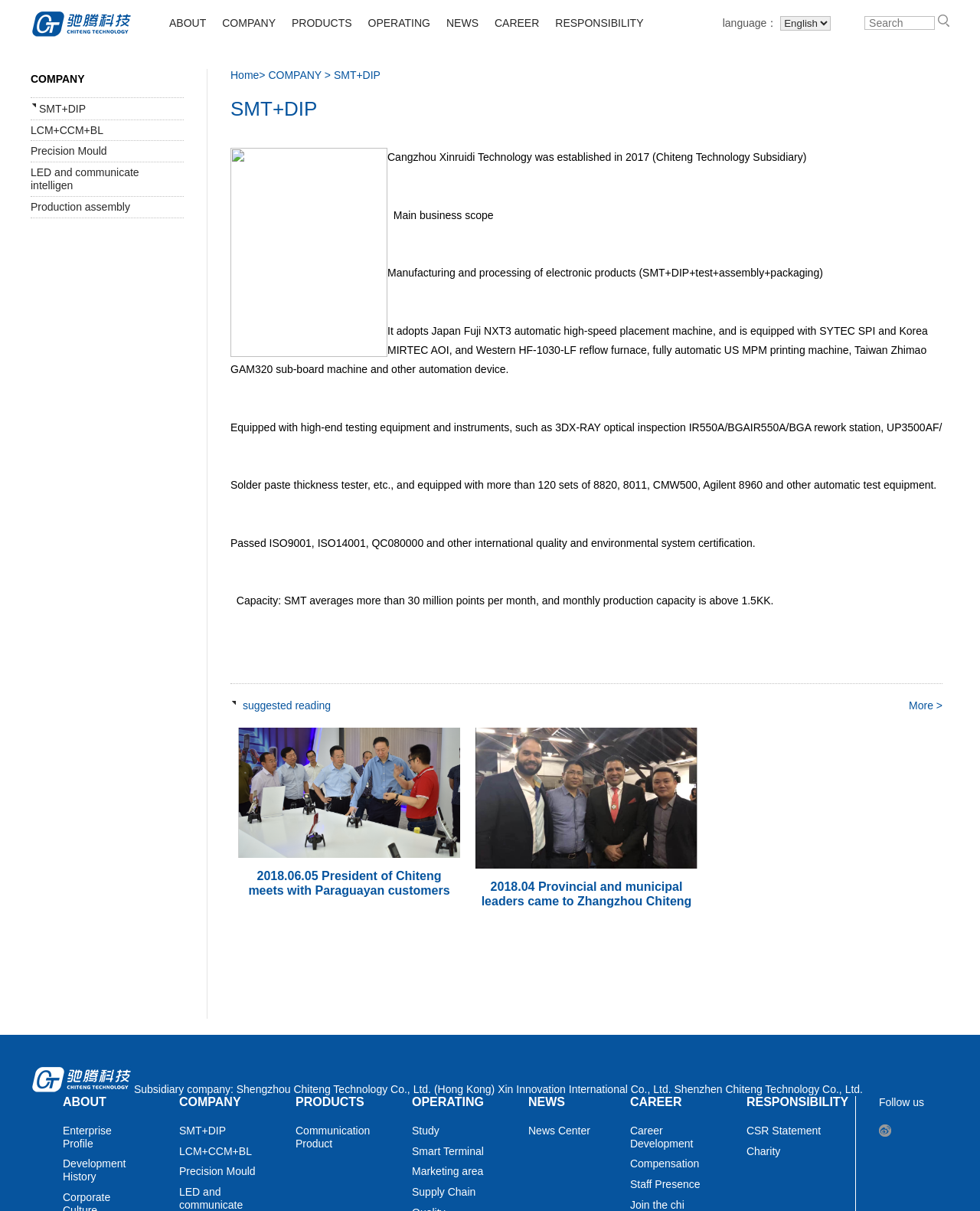Locate the bounding box coordinates of the element I should click to achieve the following instruction: "Click the ABOUT link".

[0.173, 0.014, 0.21, 0.024]